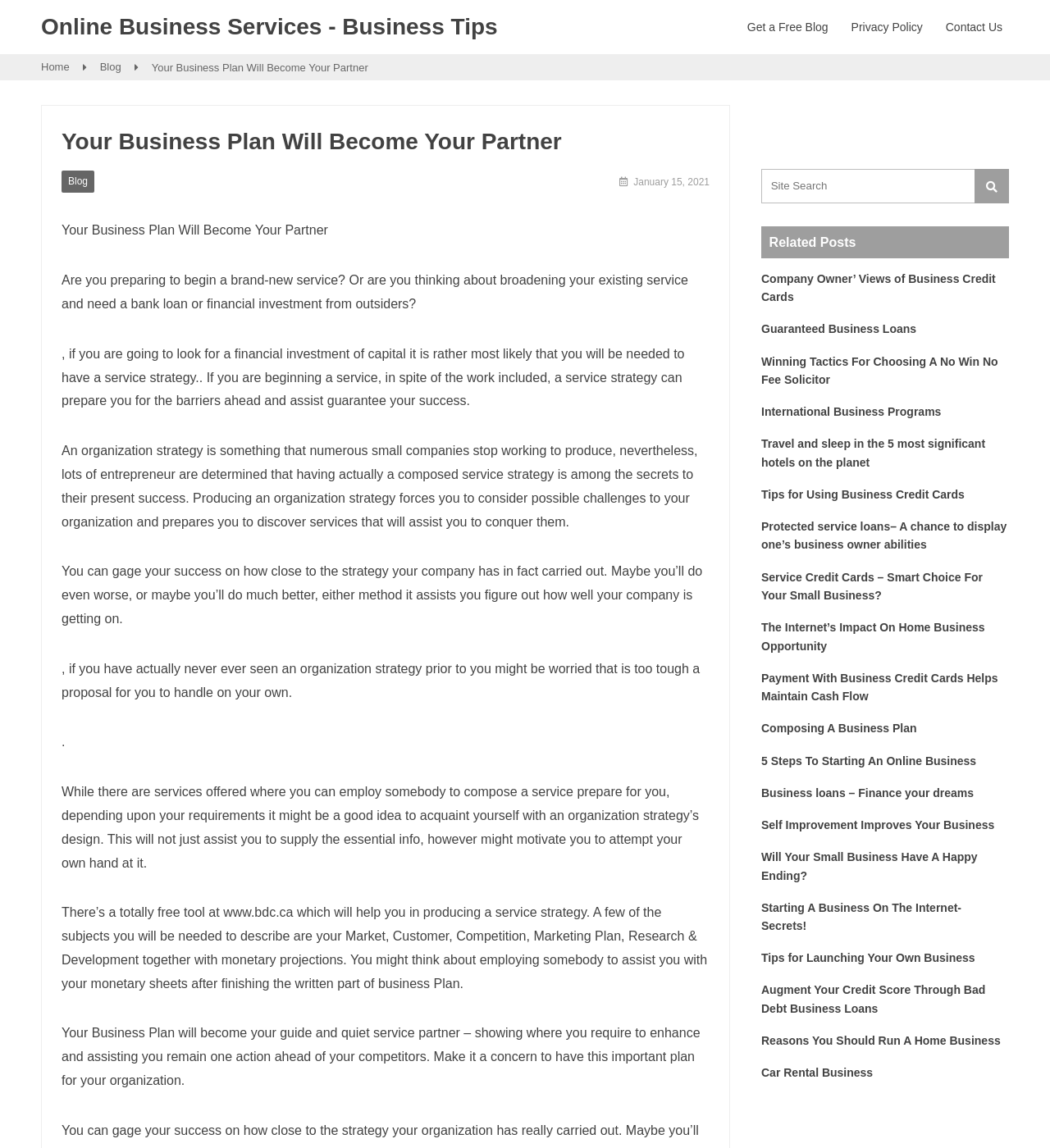What are some essential components of a business plan?
Provide a detailed answer to the question using information from the image.

According to the webpage, a business plan should include essential components such as Market, Customer, Competition, Marketing Plan, Research & Development, and financial projections. These components are crucial for creating a comprehensive and effective business plan.